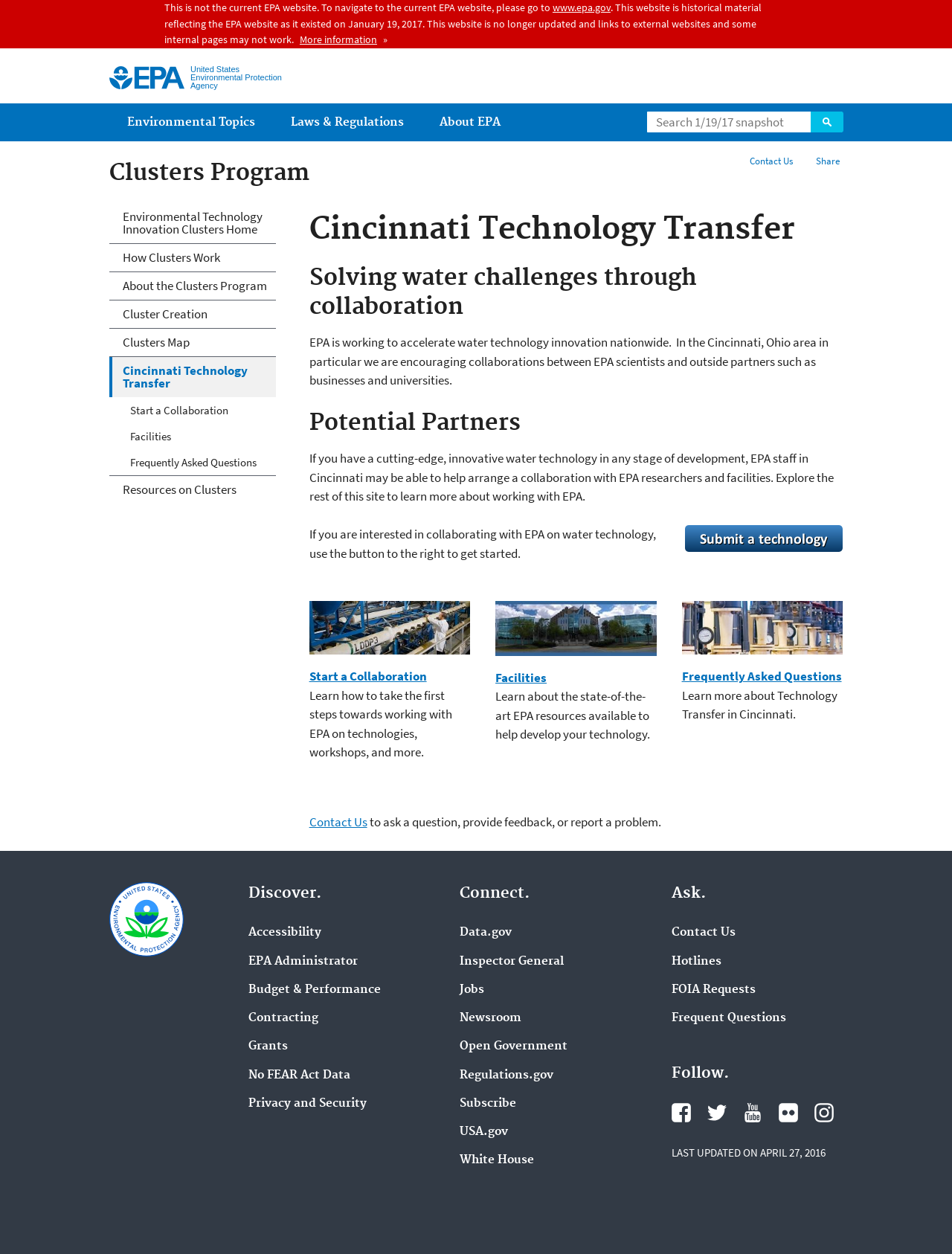What is the 'Clusters Program' about?
Provide a well-explained and detailed answer to the question.

The 'Clusters Program' is a program that focuses on Environmental Technology Innovation Clusters, which involves creating collaborations between EPA scientists and outside partners to accelerate water technology innovation.